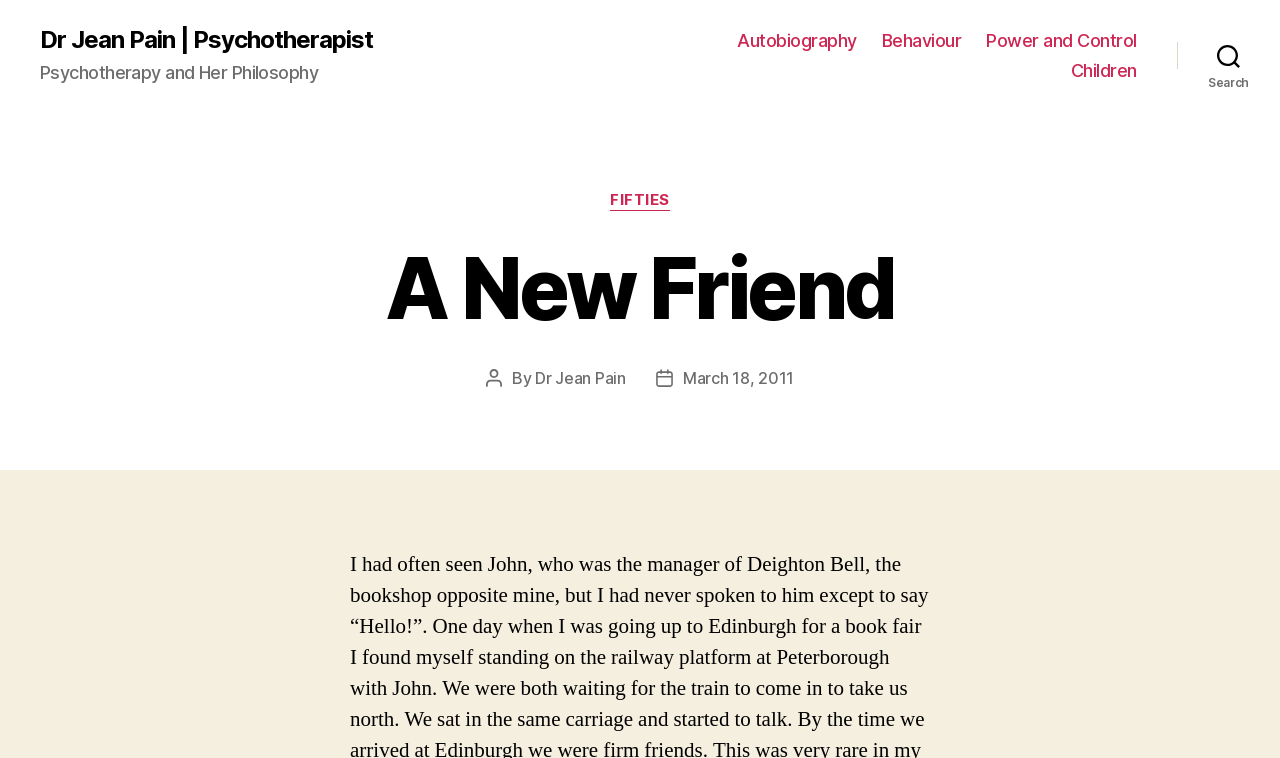Please give a succinct answer to the question in one word or phrase:
How many navigation links are there?

4